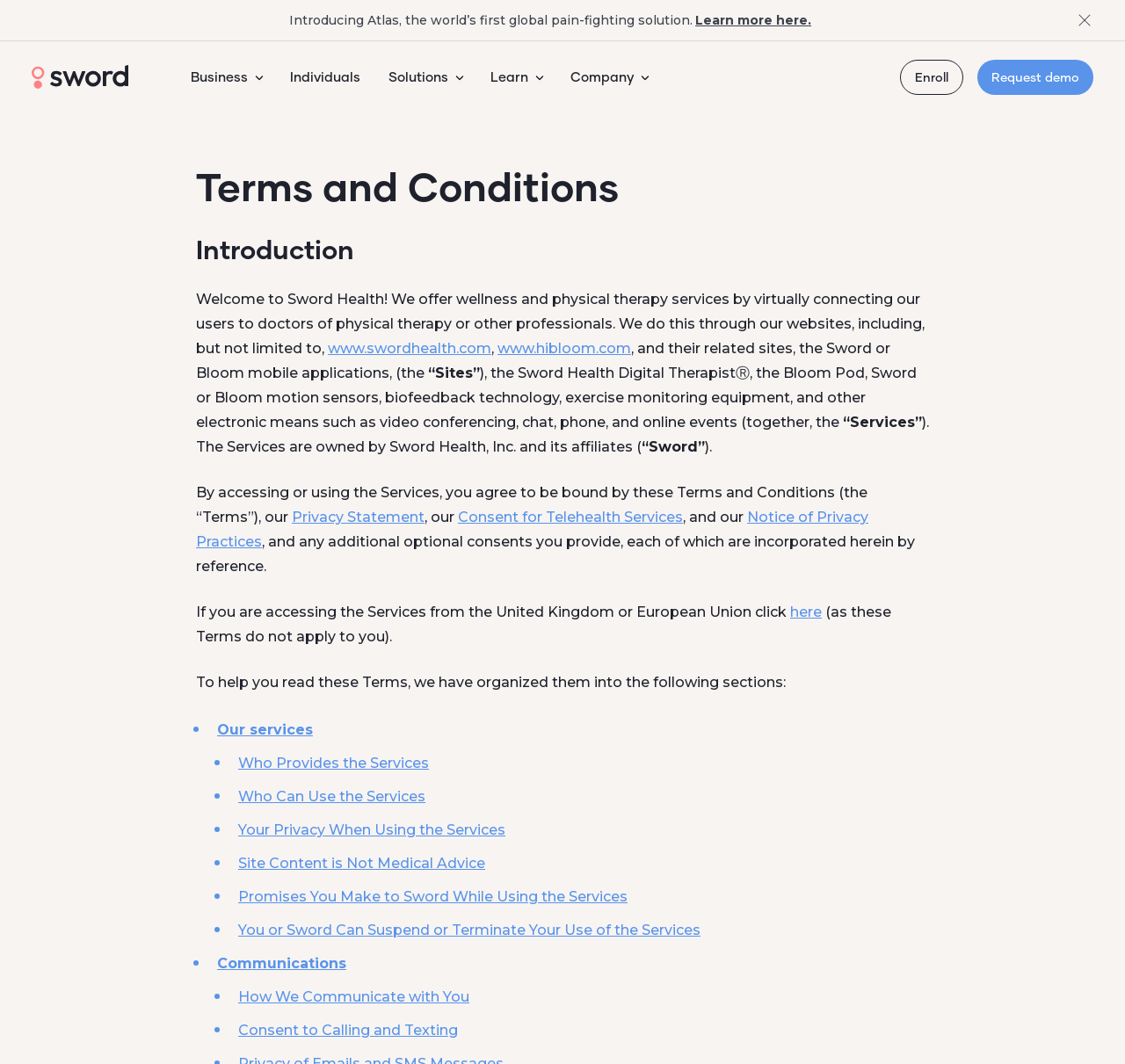Describe all the significant parts and information present on the webpage.

The webpage is titled "Terms & Conditions | Sword Health" and has a prominent header with a brief introduction to Atlas, a global pain-fighting solution. Below the header, there is a call-to-action button "Learn more here" and a button with an image, likely a logo or icon, positioned at the top-right corner.

On the top-left corner, there is a button "Go to homepage" with an image of Sword Health Digital MSK solutions. Next to it, there are three tabs labeled "Business", "Solutions", and "Learn". 

The main content of the page is divided into sections, each with a heading and a list of links. The sections include "Our services", "Who Provides the Services", "Who Can Use the Services", "Your Privacy When Using the Services", "Site Content is Not Medical Advice", "Promises You Make to Sword While Using the Services", and "You or Sword Can Suspend or Terminate Your Use of the Services". Each section has a list of links with brief descriptions.

There are also several links and buttons scattered throughout the page, including "Enroll", "Request demo", "Newsroom", "Resources", "Frequently Asked Questions", "About", "Health Equity", "Careers", and others. These links are likely related to Sword Health's services and company information.

The page has a formal tone, suggesting that it is a legal or informative document, and the content is organized in a clear and structured manner.